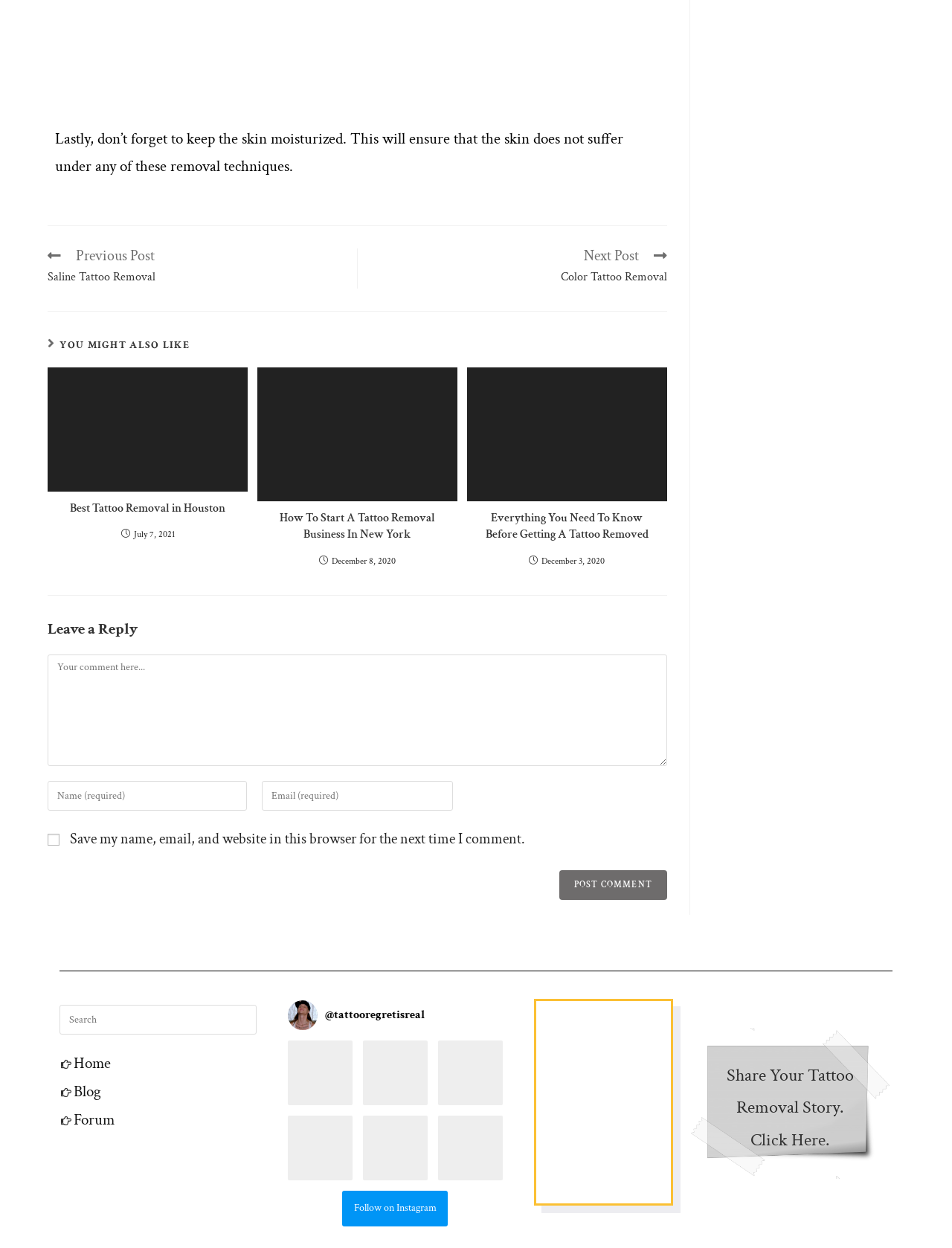Locate the bounding box coordinates of the element that should be clicked to execute the following instruction: "Follow tattooregretisreal on Instagram".

[0.36, 0.954, 0.471, 0.982]